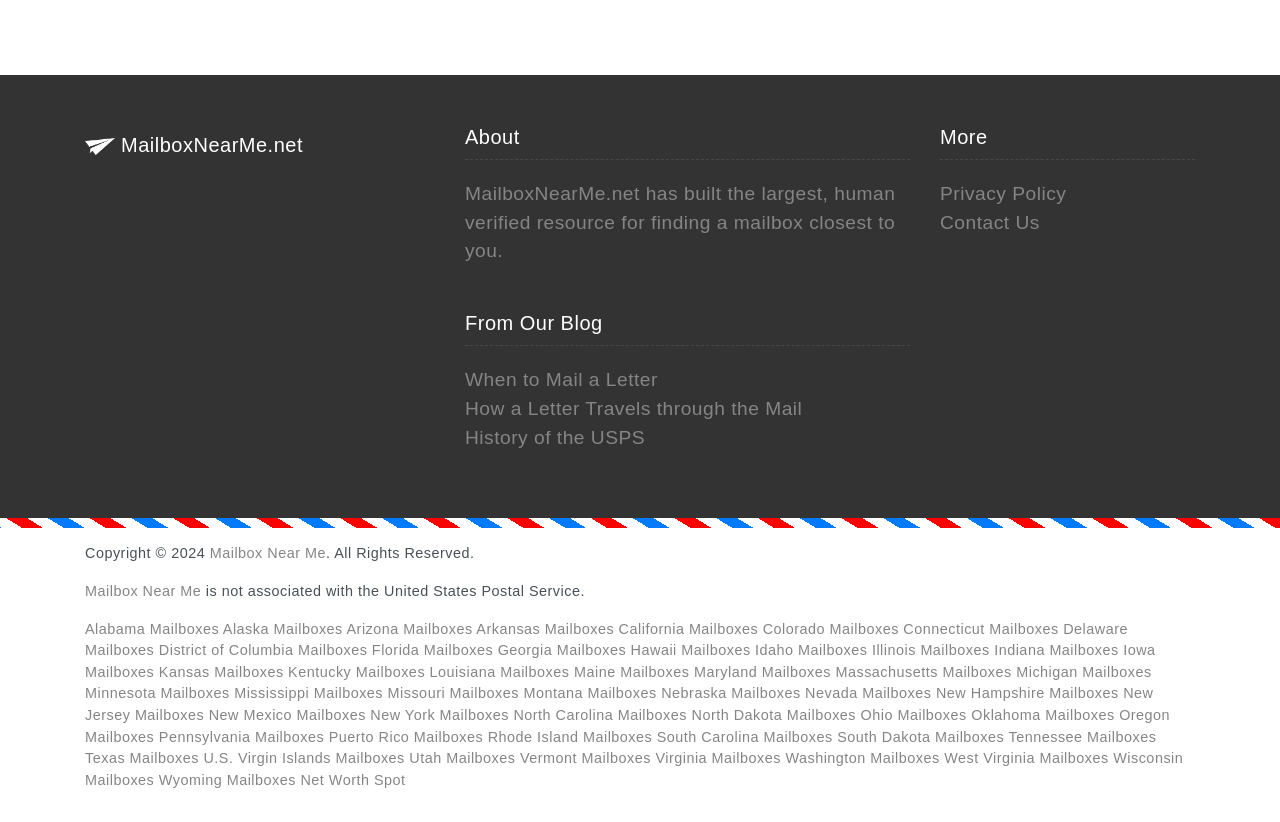Can you specify the bounding box coordinates of the area that needs to be clicked to fulfill the following instruction: "Contact Us"?

[0.734, 0.257, 0.812, 0.283]